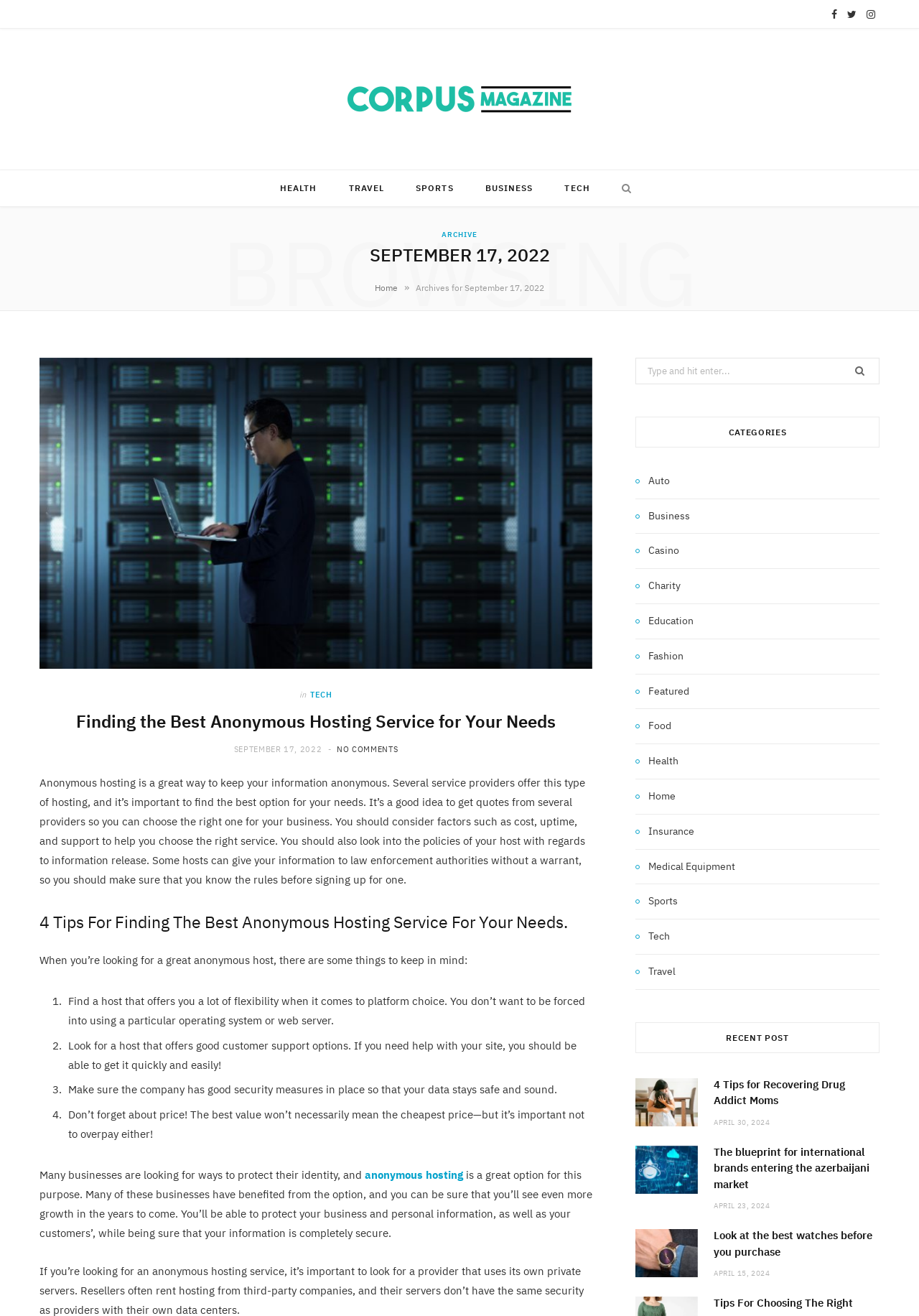What is the date of the third recent post?
Refer to the image and give a detailed answer to the question.

I looked at the '132' heading element with the text 'RECENT POST' and found the third recent post under it. The date of the third recent post is 'APRIL 15, 2024', which is represented by the '651' link element with a time element '733'.